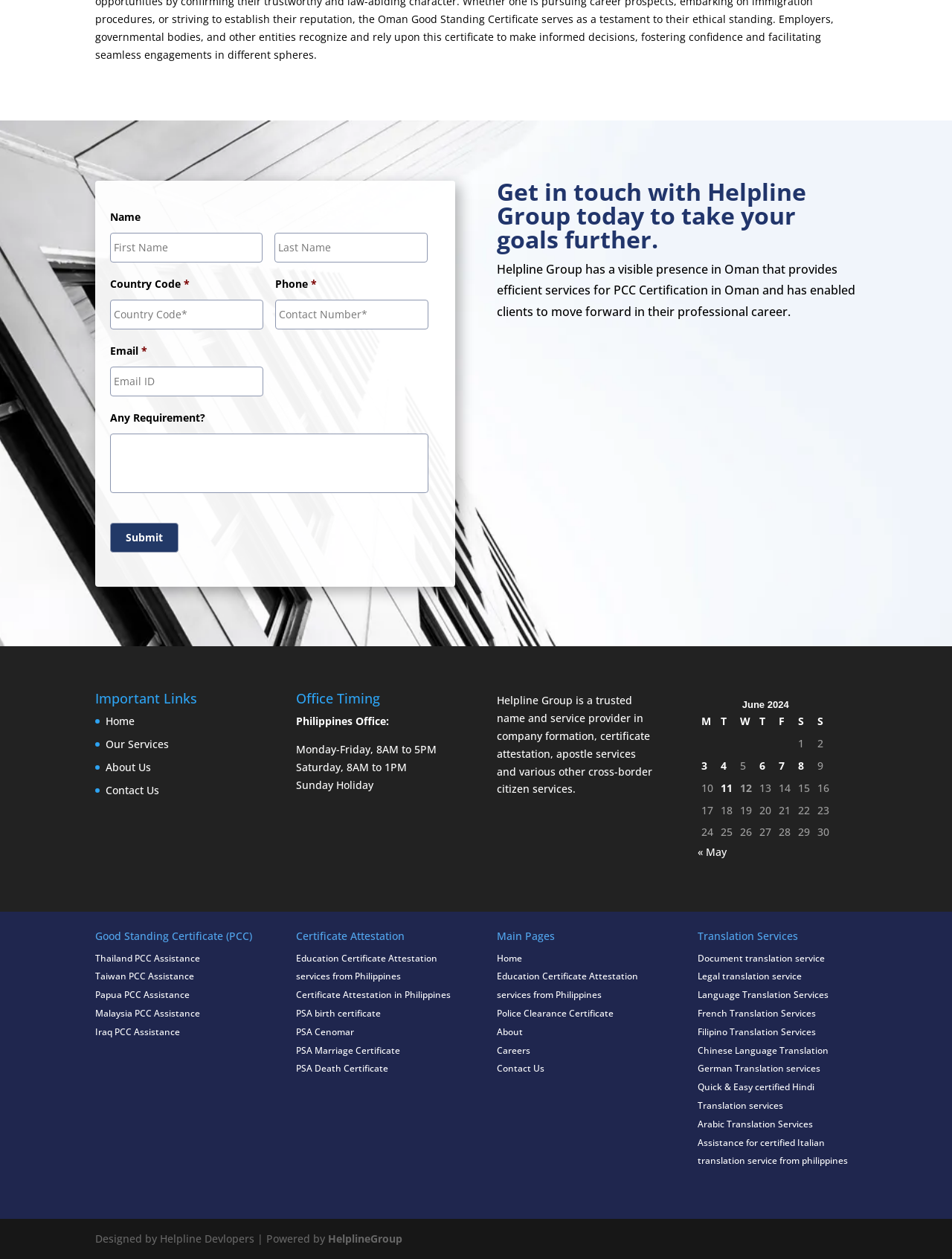Please identify the bounding box coordinates of the element on the webpage that should be clicked to follow this instruction: "Click Submit". The bounding box coordinates should be given as four float numbers between 0 and 1, formatted as [left, top, right, bottom].

[0.116, 0.415, 0.188, 0.439]